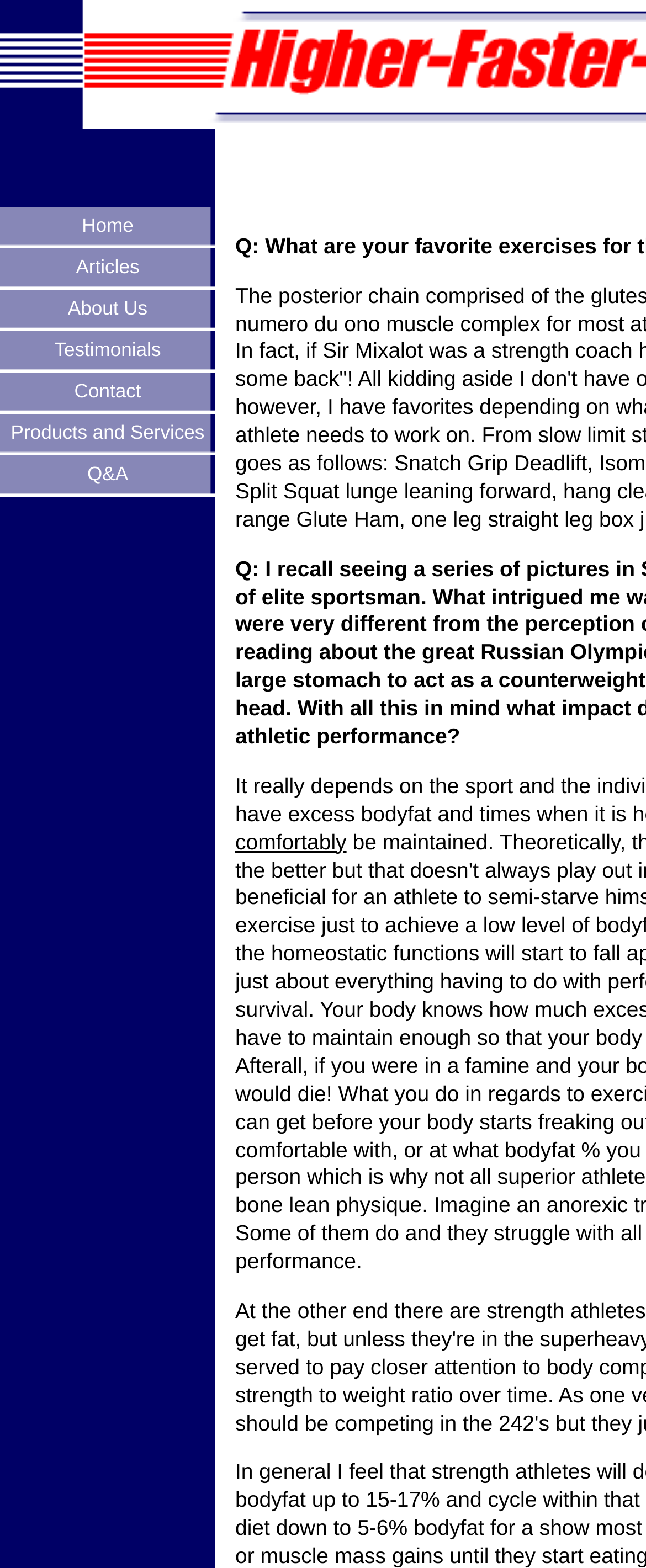Give a detailed account of the webpage.

The webpage appears to be a sports training resource, with a focus on providing answers to various sports training questions. At the top of the page, there is a navigation menu consisting of seven links: "Home", "Articles", "About Us", "Testimonials", "Contact", "Products and Services", and "Q&A". These links are positioned horizontally, side by side, and occupy the top-left section of the page.